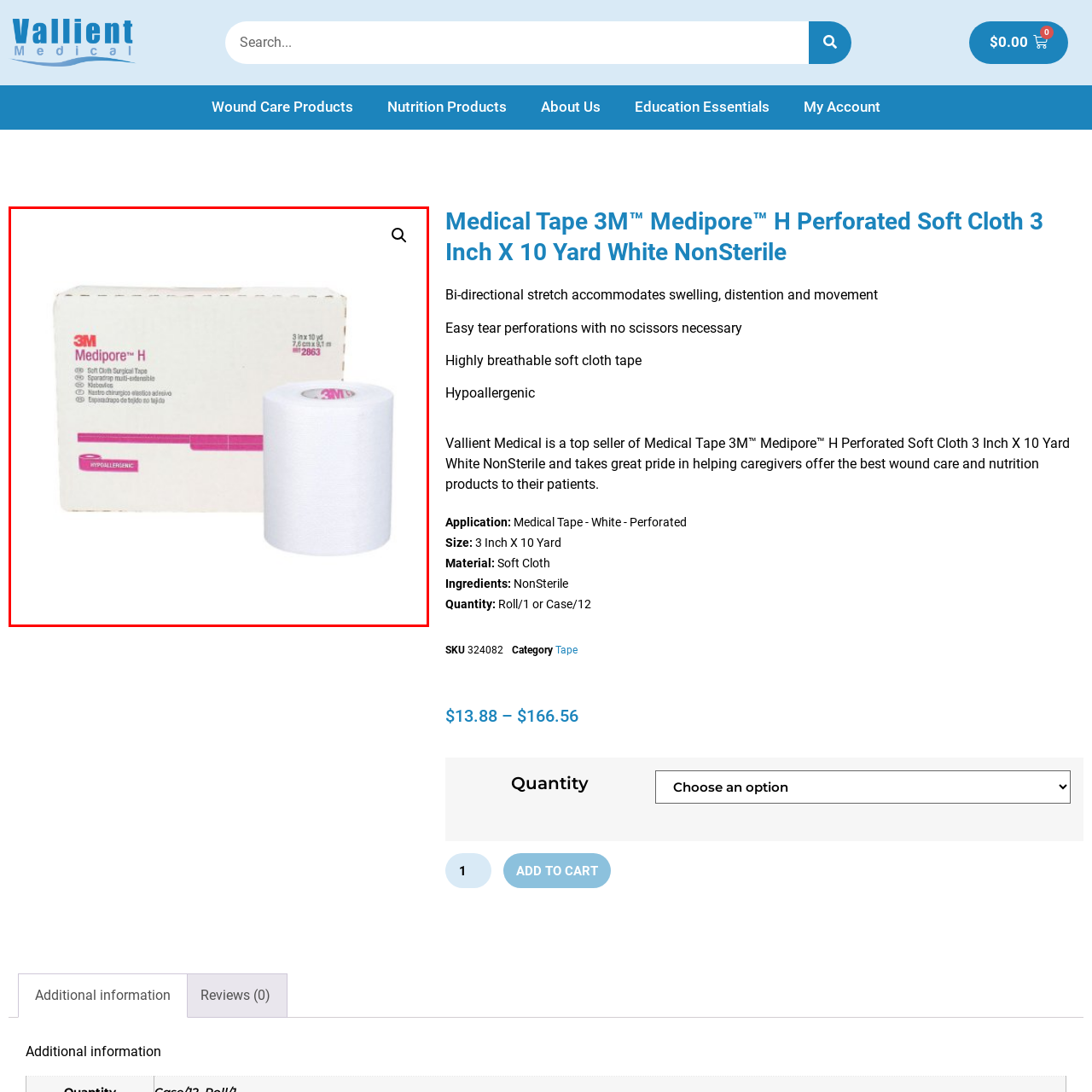Give a thorough and detailed account of the visual content inside the red-framed part of the image.

This image showcases the packaging of 3M™ Medipore™ H Perforated Soft Cloth Surgical Tape, prominently displayed alongside a roll of the tape itself. The box, labeled clearly with dimensions of 3 inches by 10 yards, emphasizes its hypoallergenic properties, making it a suitable choice for sensitive skin. The soft cloth material offers flexibility and is designed for easy application, as indicated by the perforations that allow for effortless tearing without scissors. Ideal for wound care, this medical tape accommodates swelling and movement, ensuring comfort for patients. The branding is highlighted with the recognizable 3M logo, reinforcing its quality and reliability in medical settings.